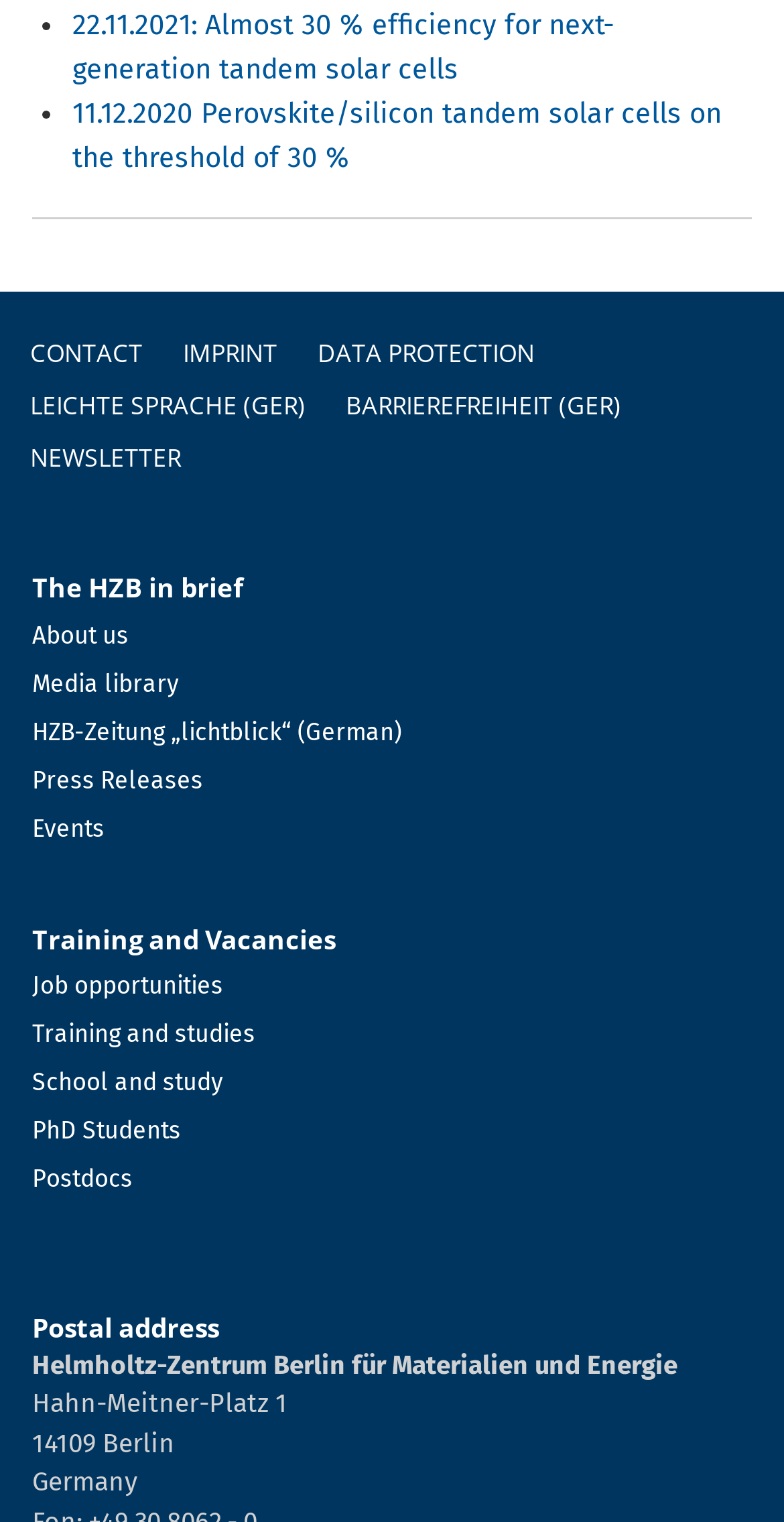What is the name of the organization?
Please use the visual content to give a single word or phrase answer.

Helmholtz-Zentrum Berlin